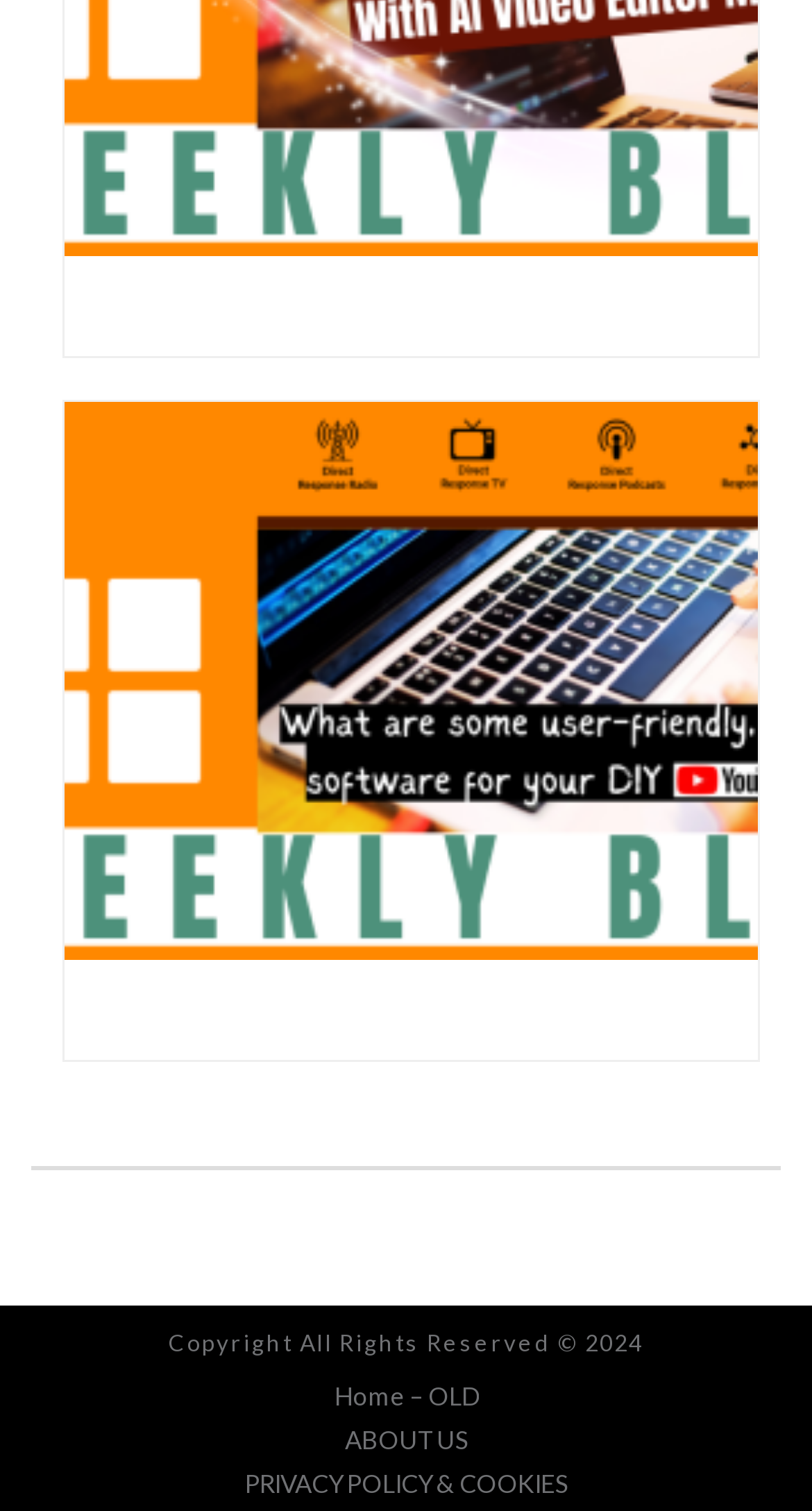How many sections are on the webpage?
Offer a detailed and full explanation in response to the question.

I analyzed the webpage structure and found that there are two main sections: the top section with links and an image, and the bottom section with the footer links and copyright information.